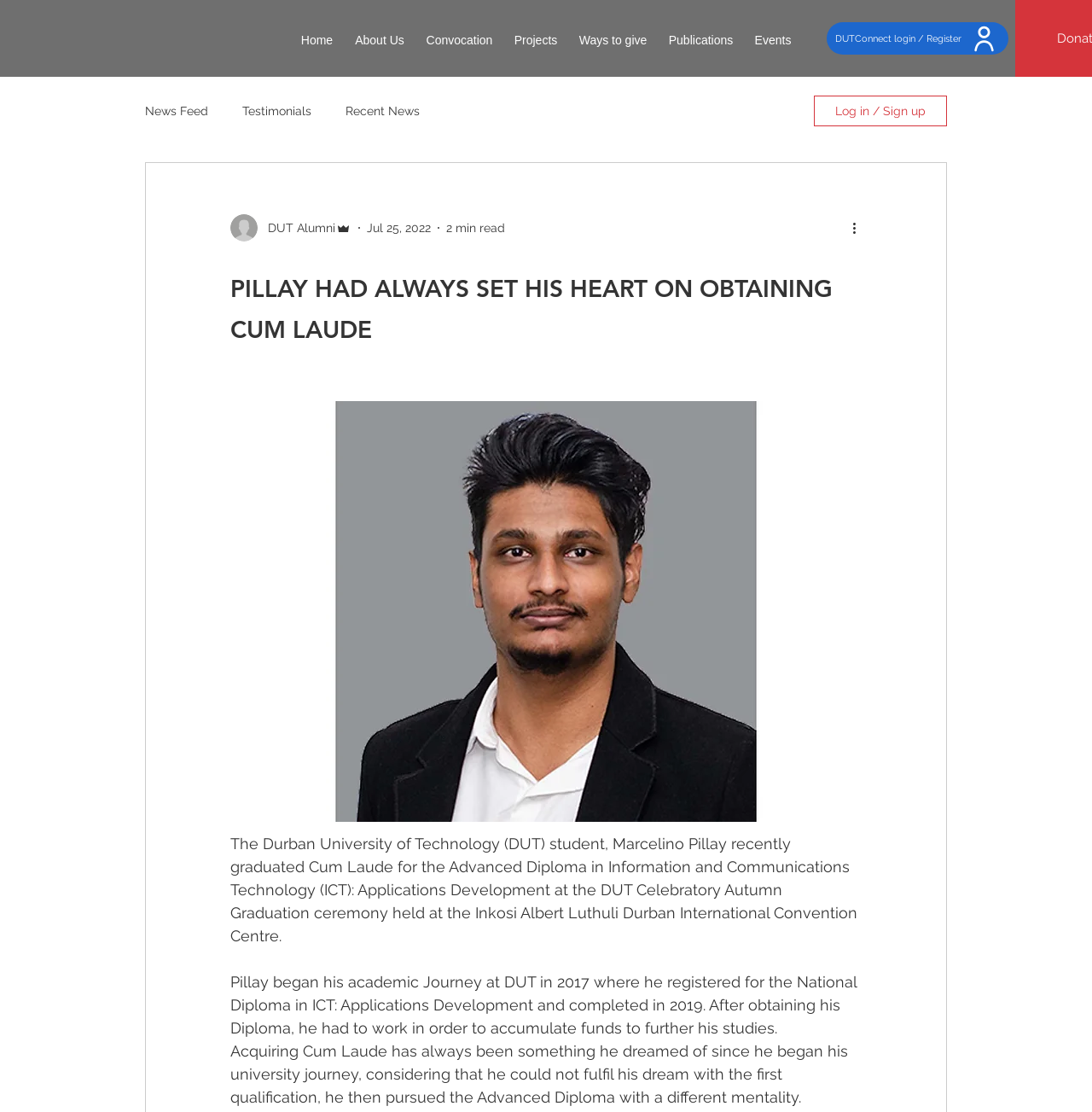Based on the element description, predict the bounding box coordinates (top-left x, top-left y, bottom-right x, bottom-right y) for the UI element in the screenshot: Service Name

None